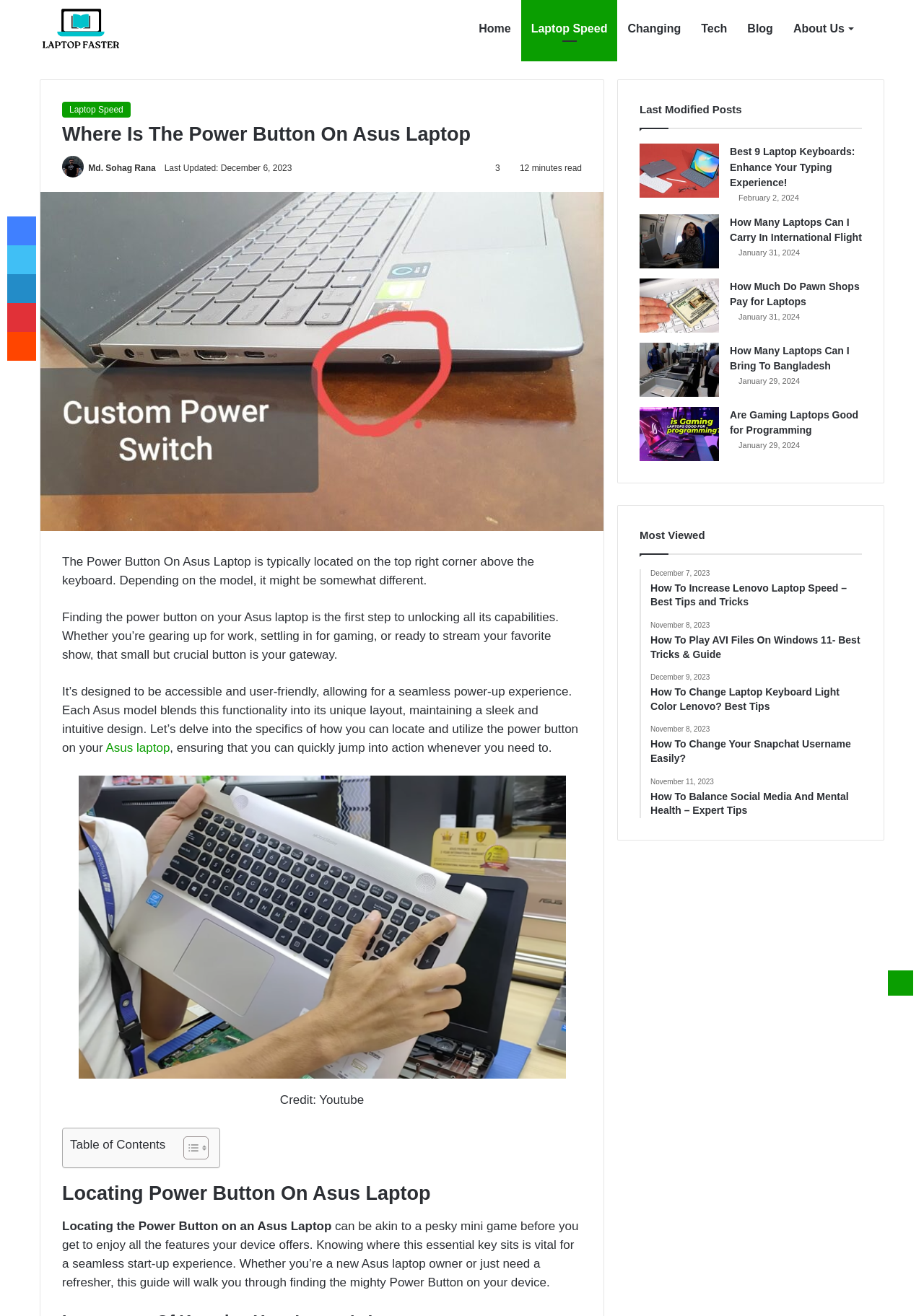Determine the webpage's heading and output its text content.

Where Is The Power Button On Asus Laptop